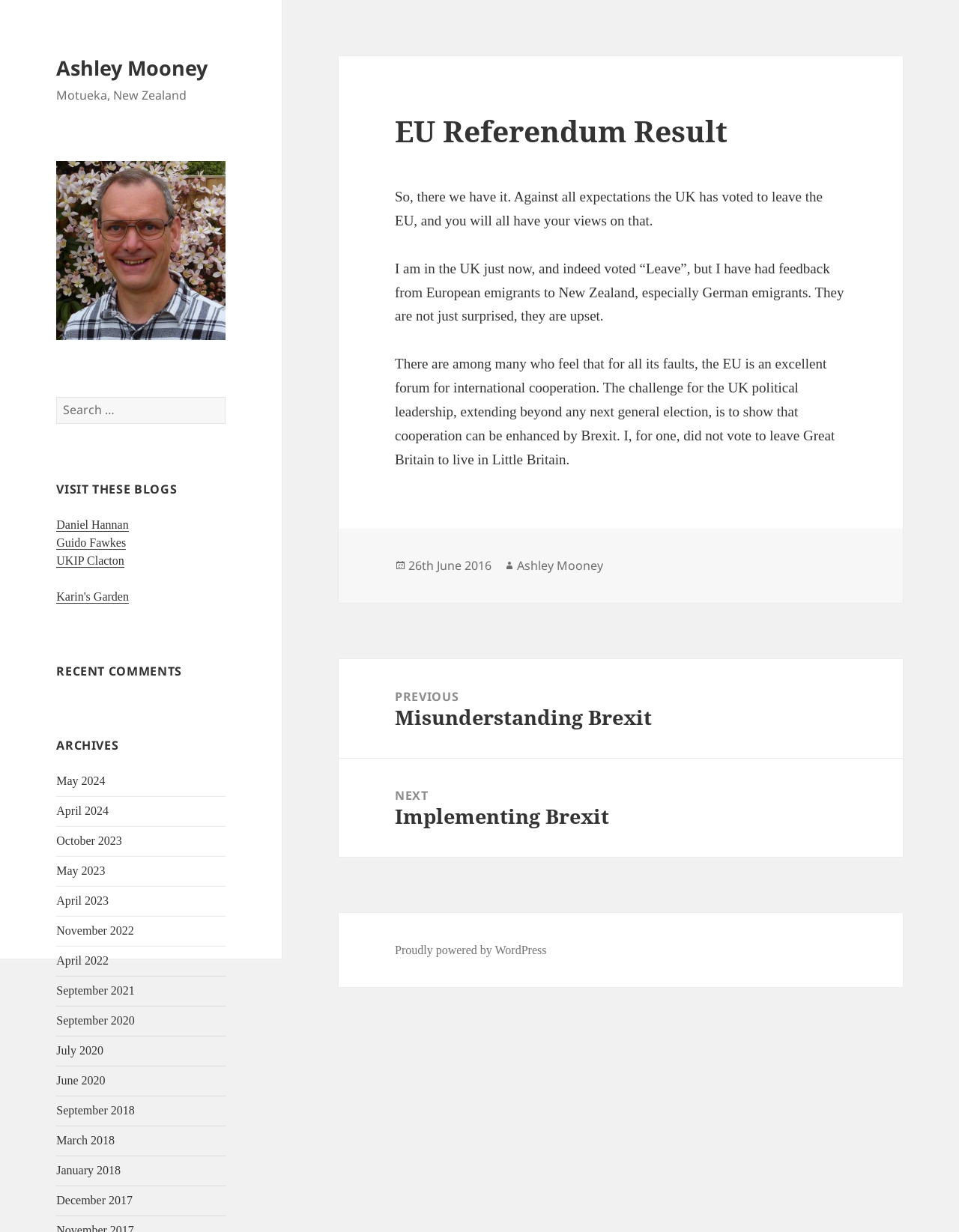Provide the bounding box coordinates of the HTML element this sentence describes: "Next Next post: Implementing Brexit". The bounding box coordinates consist of four float numbers between 0 and 1, i.e., [left, top, right, bottom].

[0.353, 0.616, 0.941, 0.695]